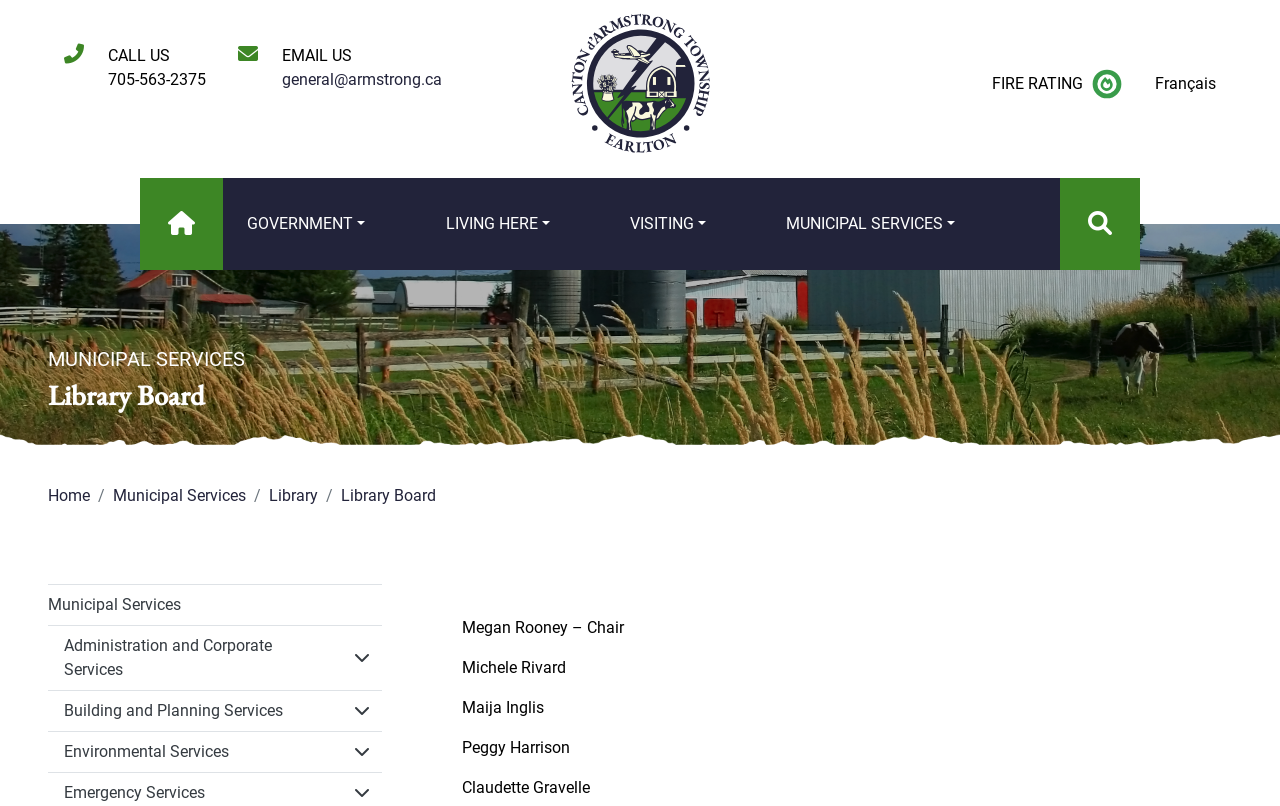Show the bounding box coordinates for the element that needs to be clicked to execute the following instruction: "Send an email to the township". Provide the coordinates in the form of four float numbers between 0 and 1, i.e., [left, top, right, bottom].

[0.22, 0.087, 0.345, 0.11]